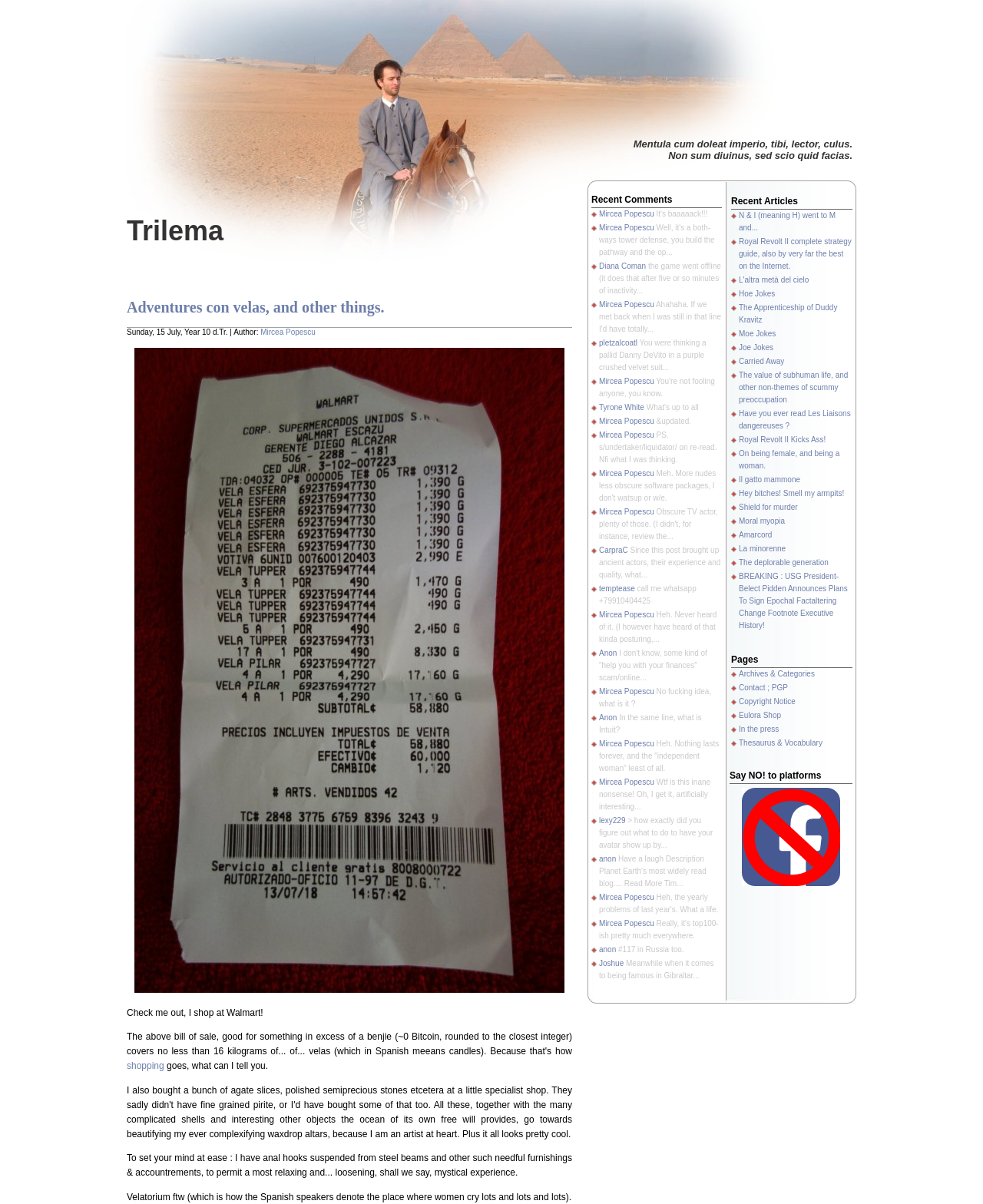What is the name of the blog? Analyze the screenshot and reply with just one word or a short phrase.

Trilema